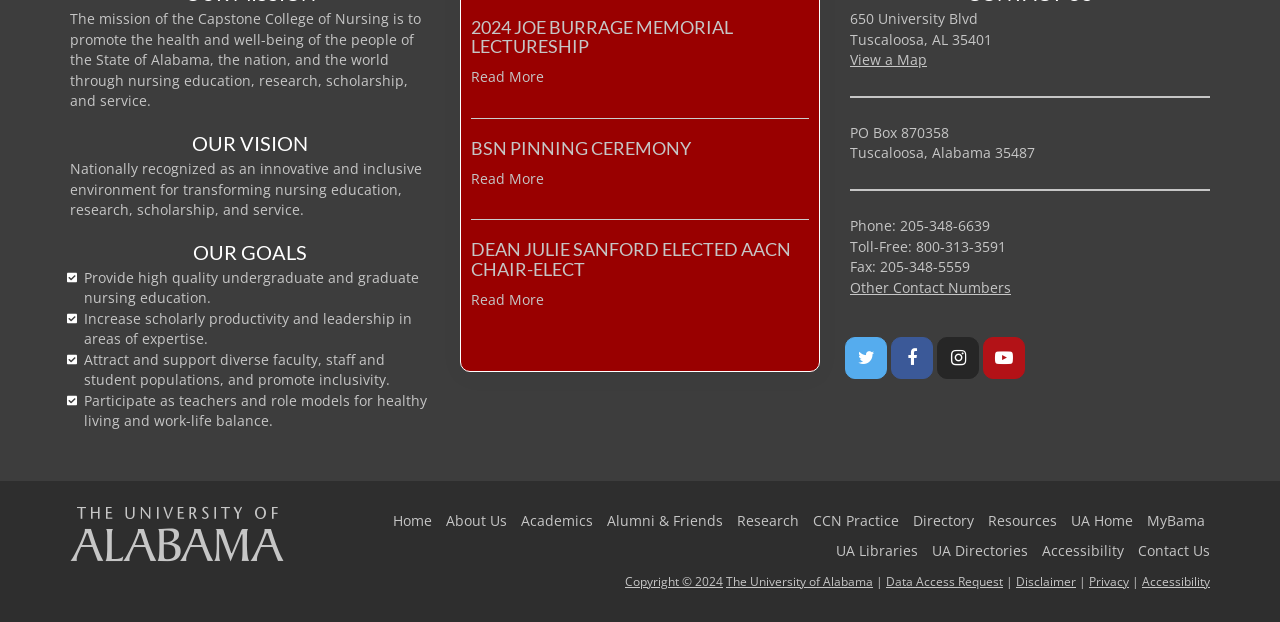Extract the bounding box coordinates of the UI element described by: "The University of Alabama". The coordinates should include four float numbers ranging from 0 to 1, e.g., [left, top, right, bottom].

[0.055, 0.813, 0.221, 0.902]